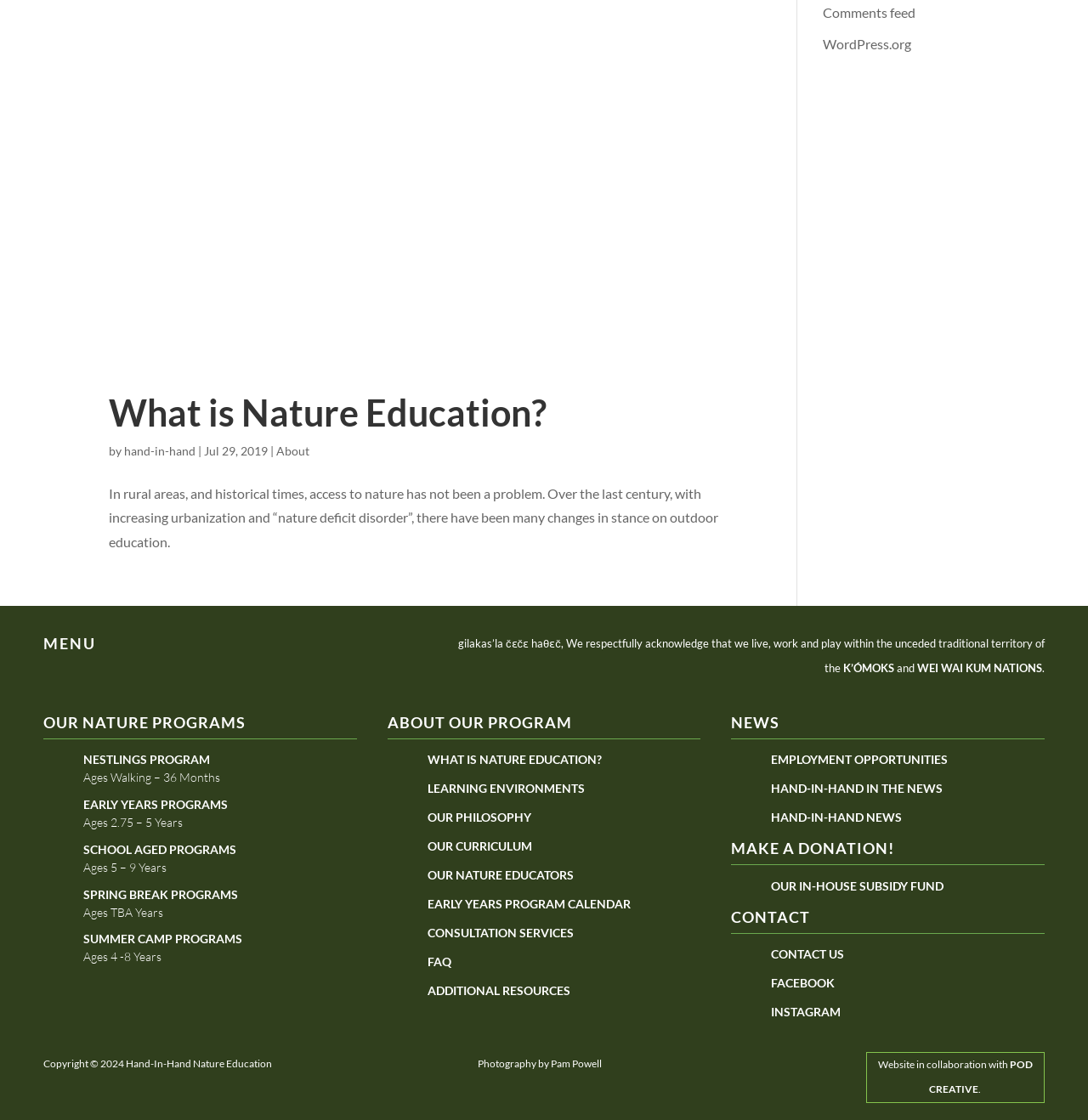Provide a single word or phrase answer to the question: 
What is the name of the link at the top right corner of the webpage?

Comments feed